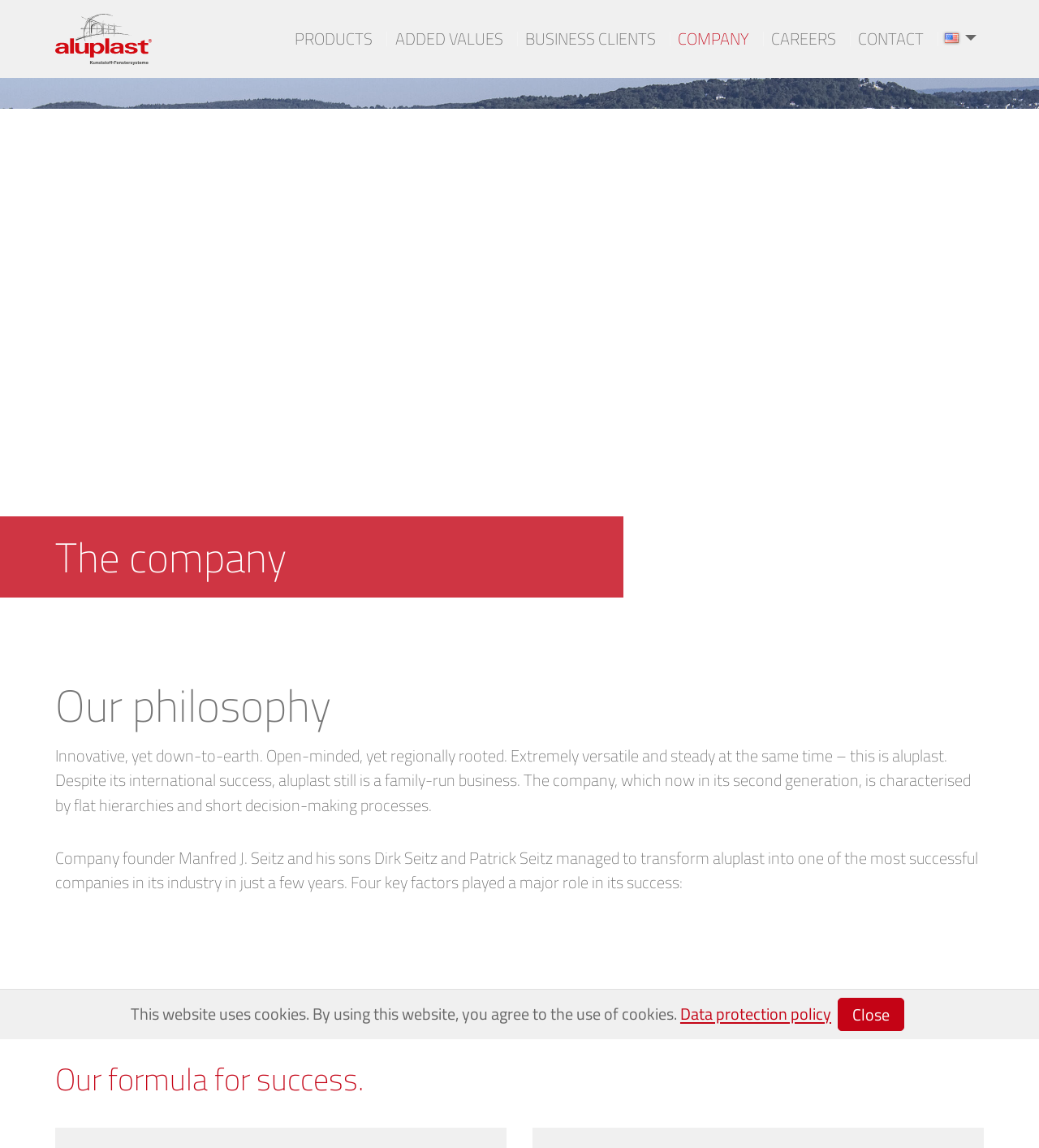Pinpoint the bounding box coordinates of the element that must be clicked to accomplish the following instruction: "go back to home". The coordinates should be in the format of four float numbers between 0 and 1, i.e., [left, top, right, bottom].

[0.053, 0.011, 0.146, 0.057]